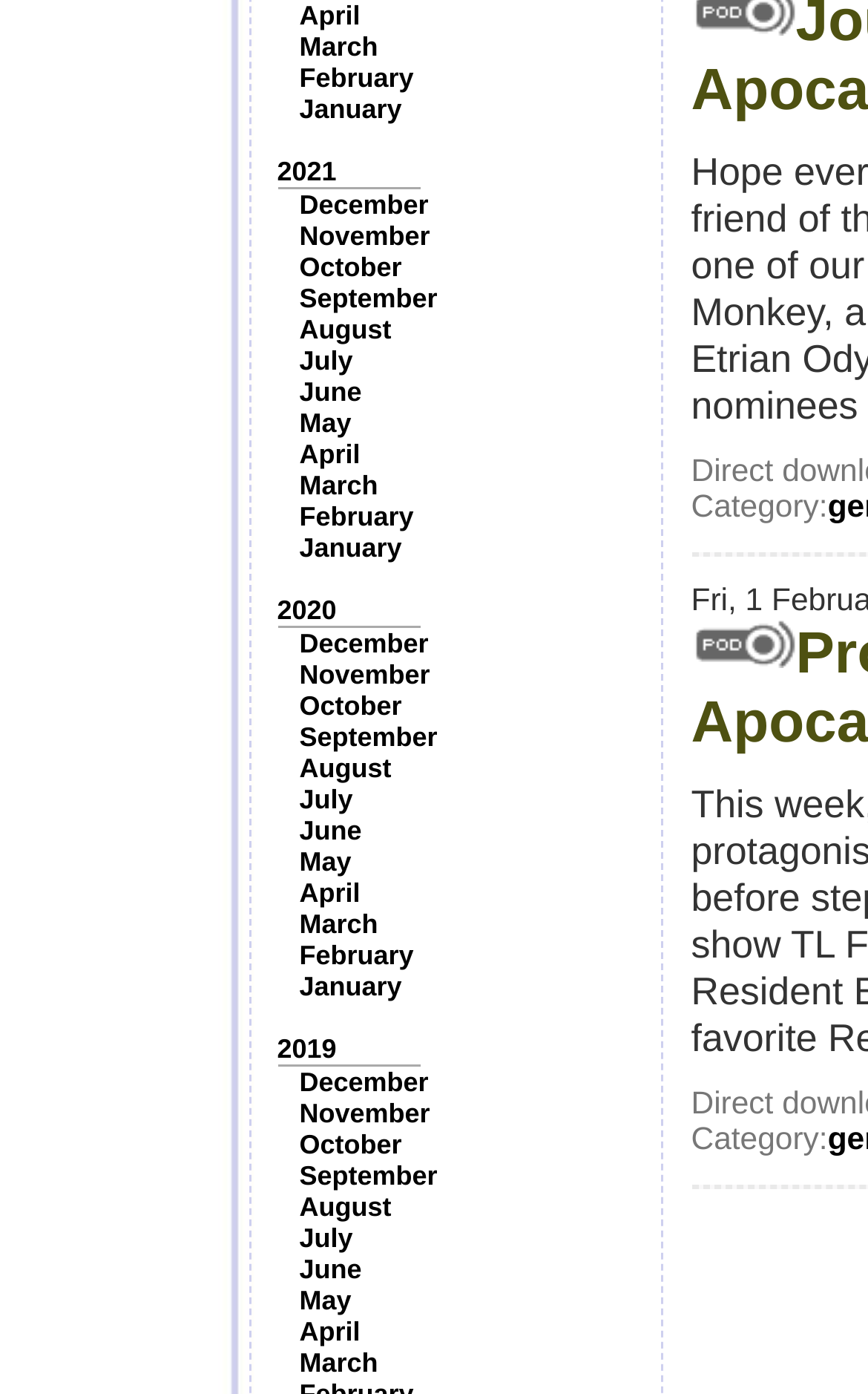Utilize the information from the image to answer the question in detail:
What is the earliest year listed?

By examining the links on the webpage, I found that the earliest year listed is 2019, which is located at the bottom of the page.